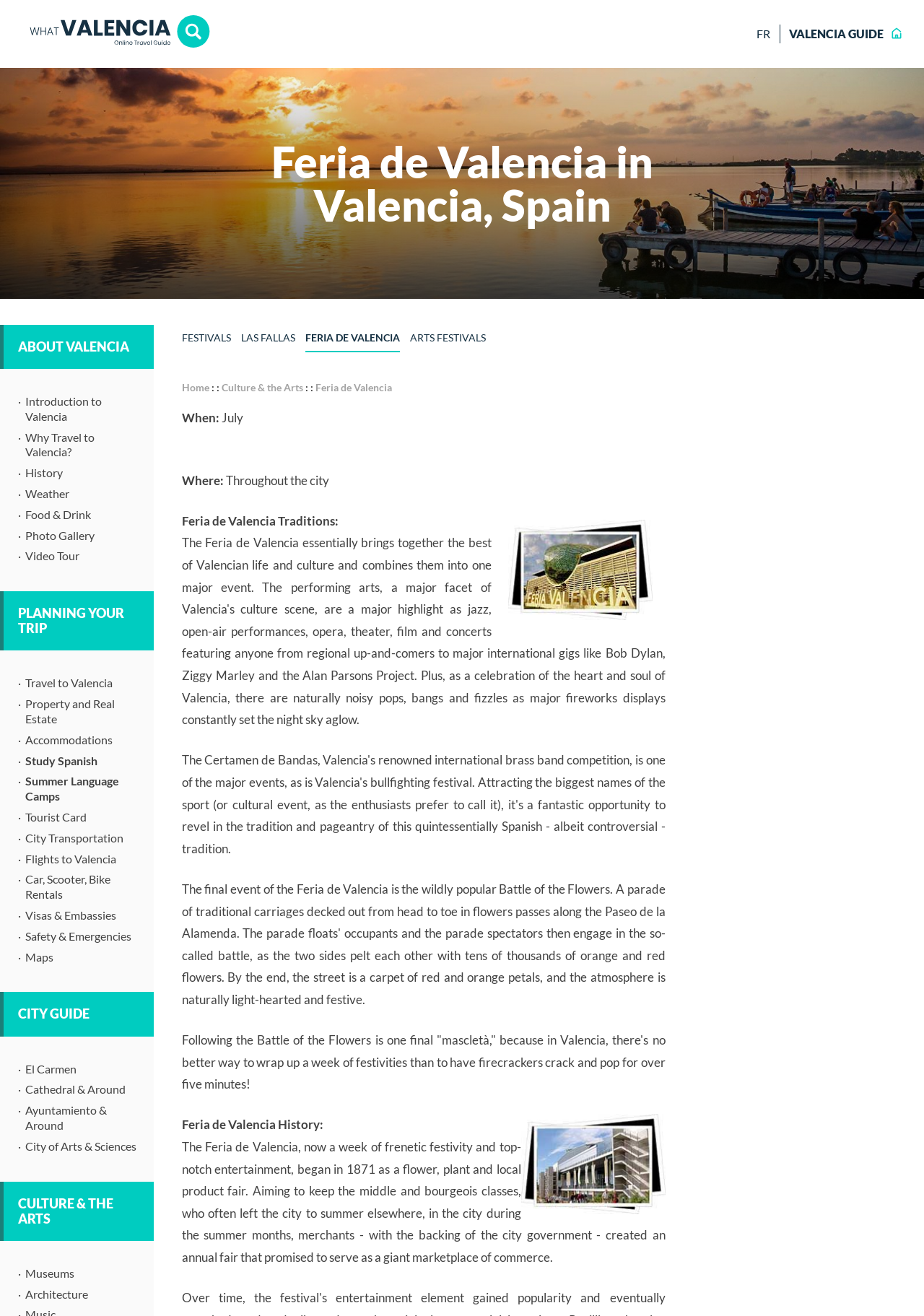Use the details in the image to answer the question thoroughly: 
When does the Feria de Valencia take place?

The text 'When:' followed by 'July' indicates that the Feria de Valencia takes place in July.